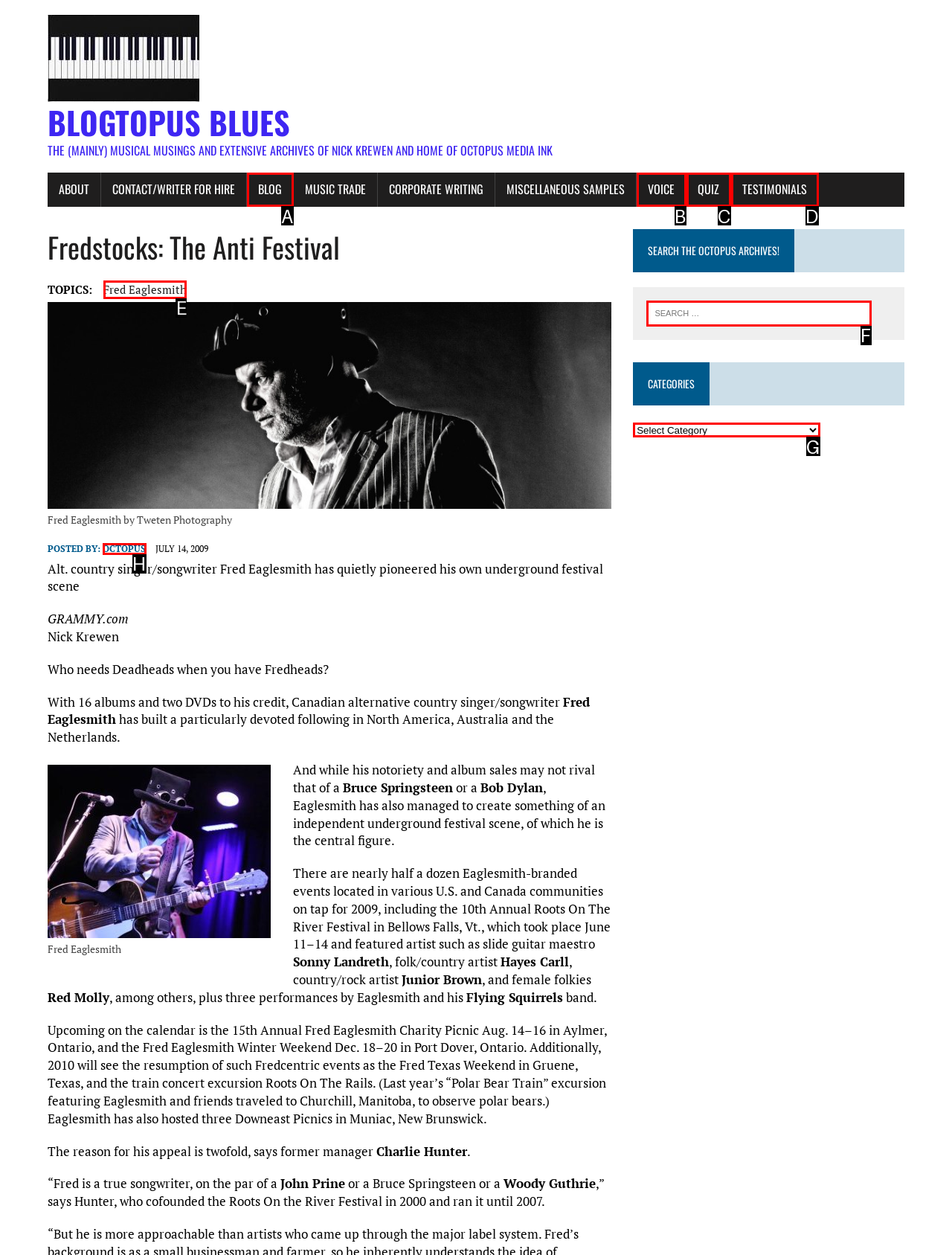Tell me which element should be clicked to achieve the following objective: View the 'Fred Eaglesmith' topic
Reply with the letter of the correct option from the displayed choices.

E